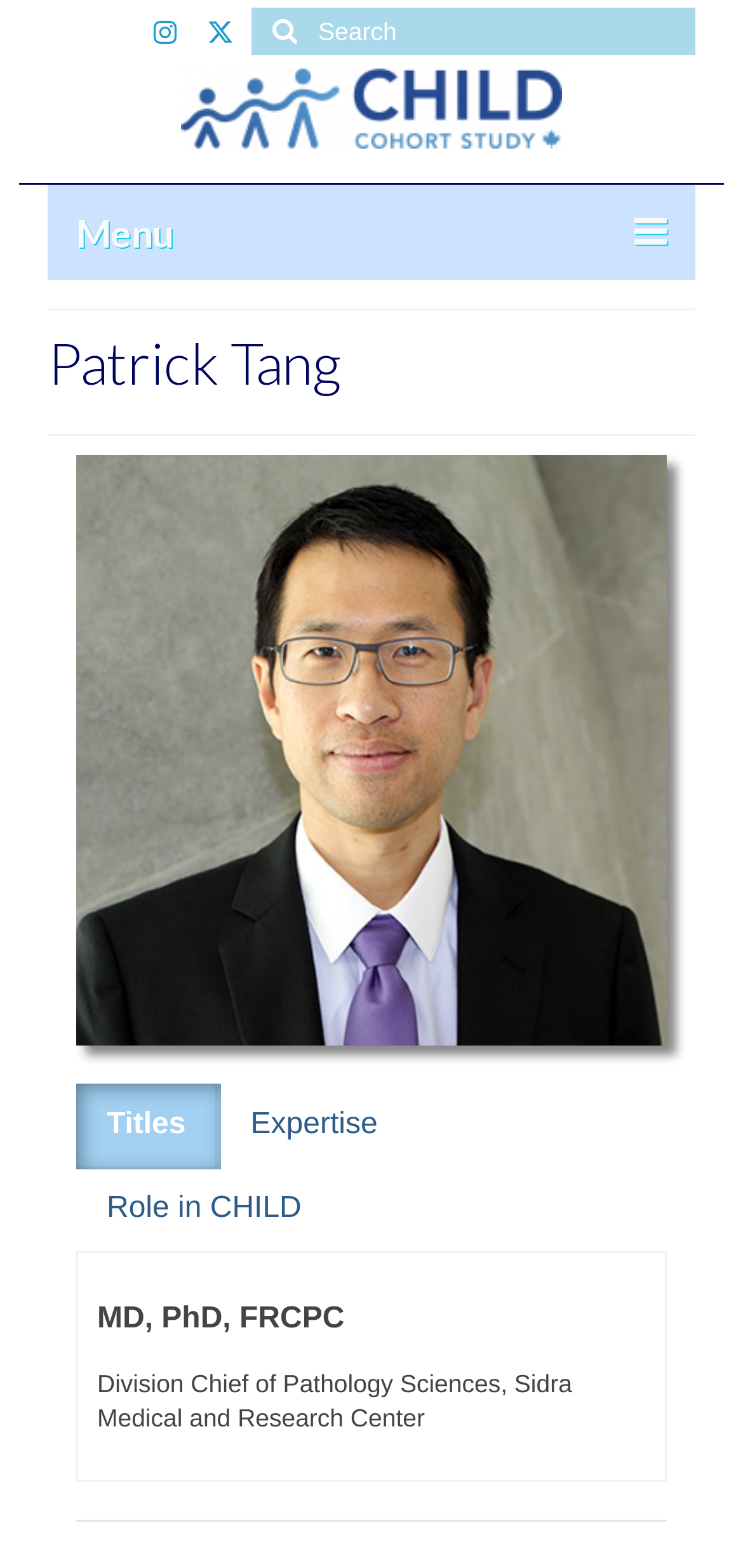Please respond in a single word or phrase: 
What is the text of the StaticText element below the 'Patrick Tang' heading?

MD, PhD, FRCPC